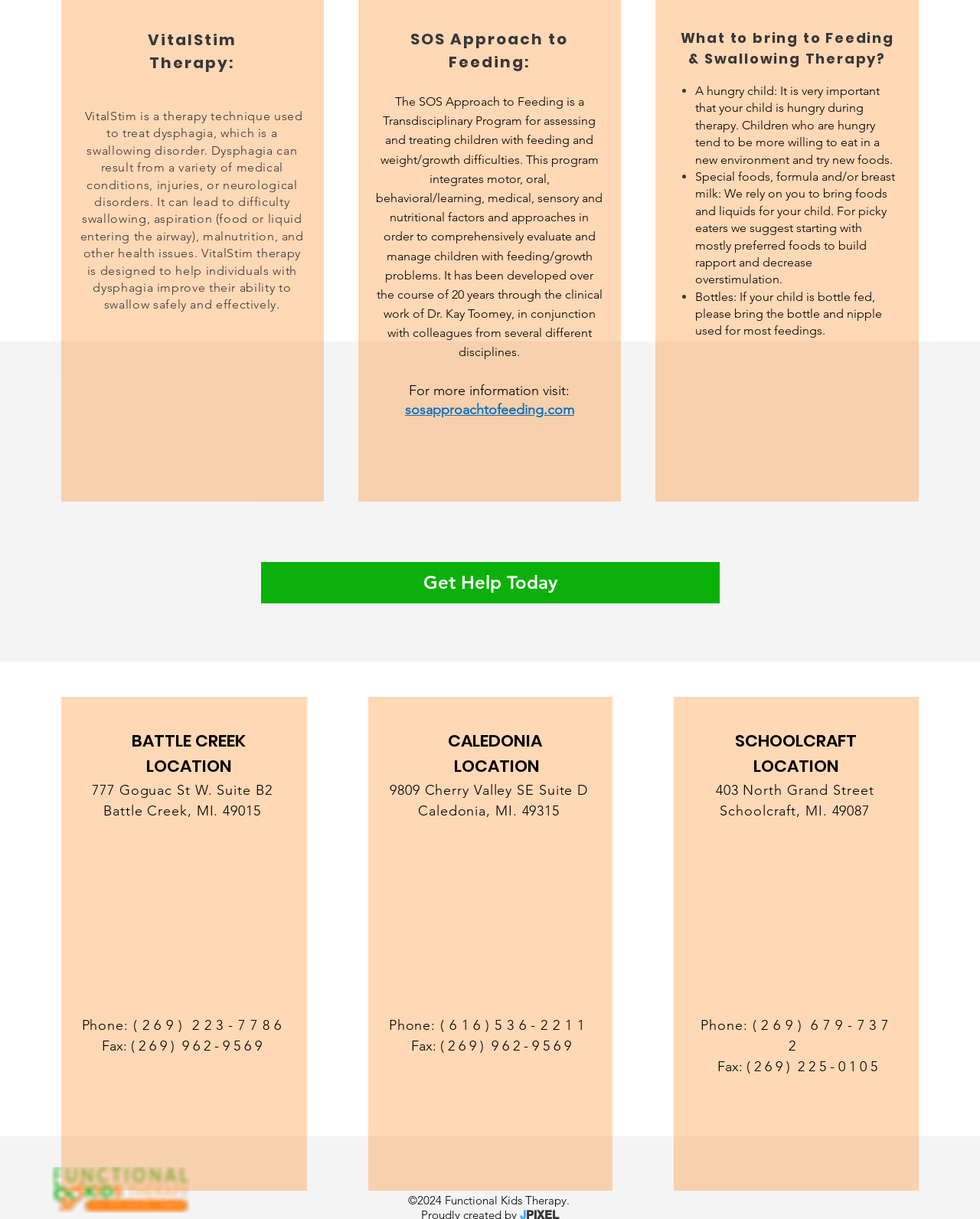Please locate the clickable area by providing the bounding box coordinates to follow this instruction: "Call (269) 223-7786".

[0.136, 0.834, 0.288, 0.848]